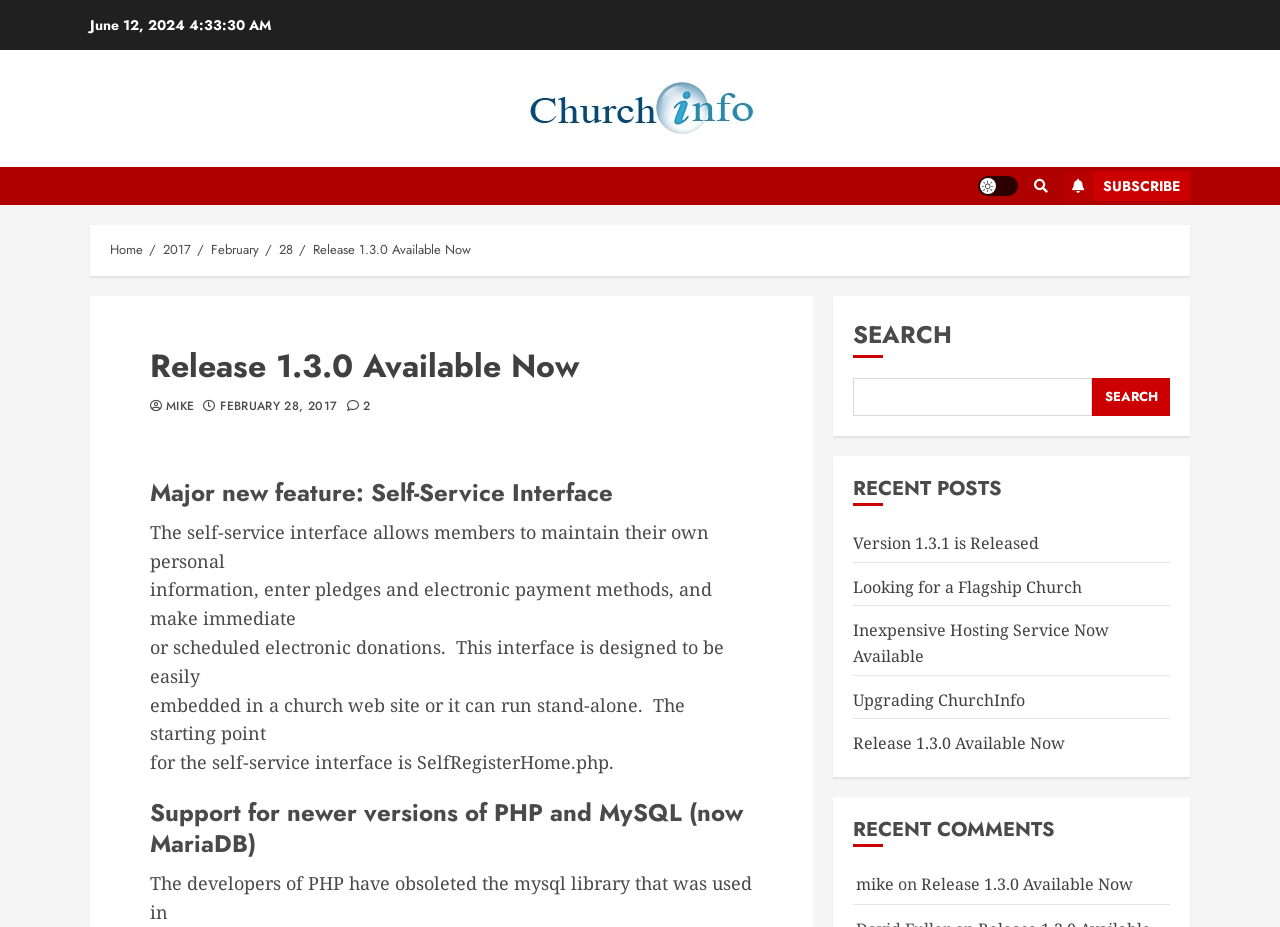Locate the bounding box of the user interface element based on this description: "Home".

[0.086, 0.259, 0.112, 0.28]